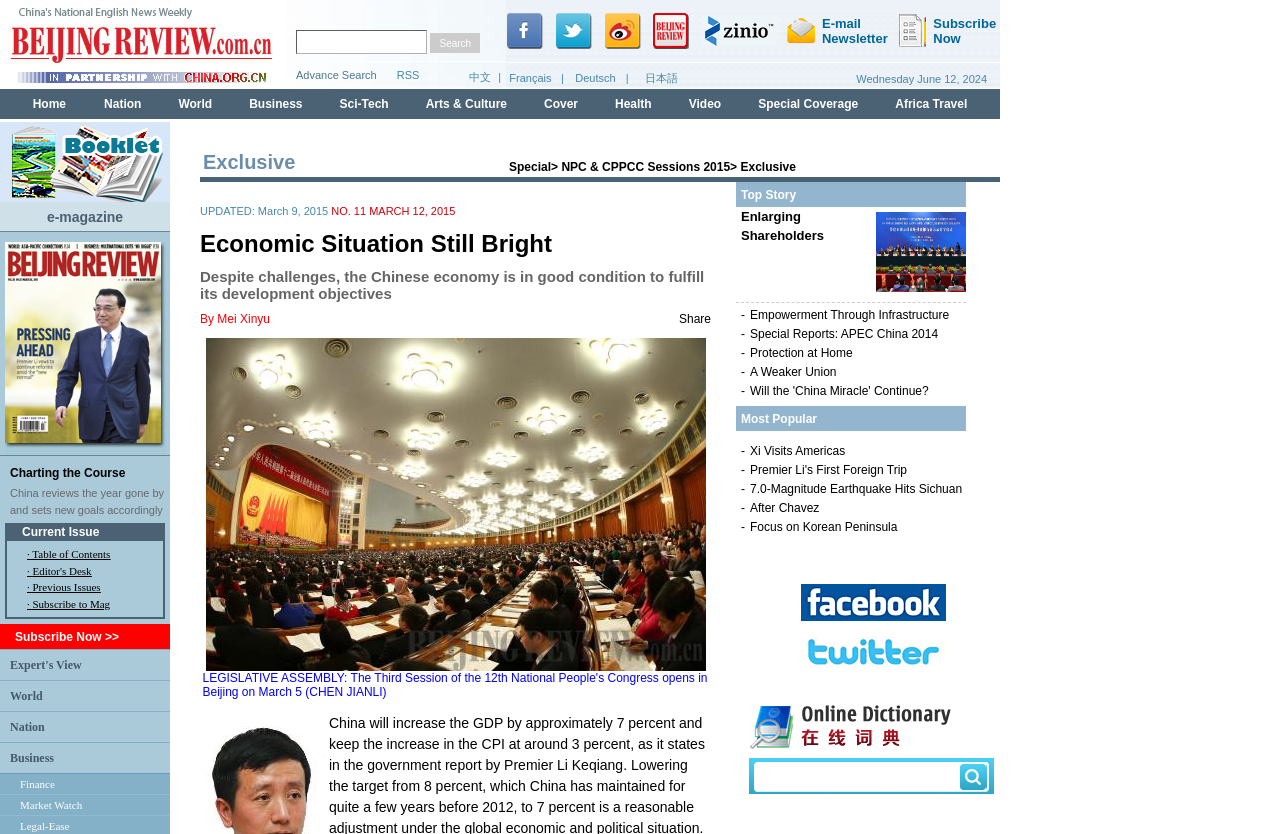Please find the bounding box for the following UI element description. Provide the coordinates in (top-left x, top-left y, bottom-right x, bottom-right y) format, with values between 0 and 1: Programs

None